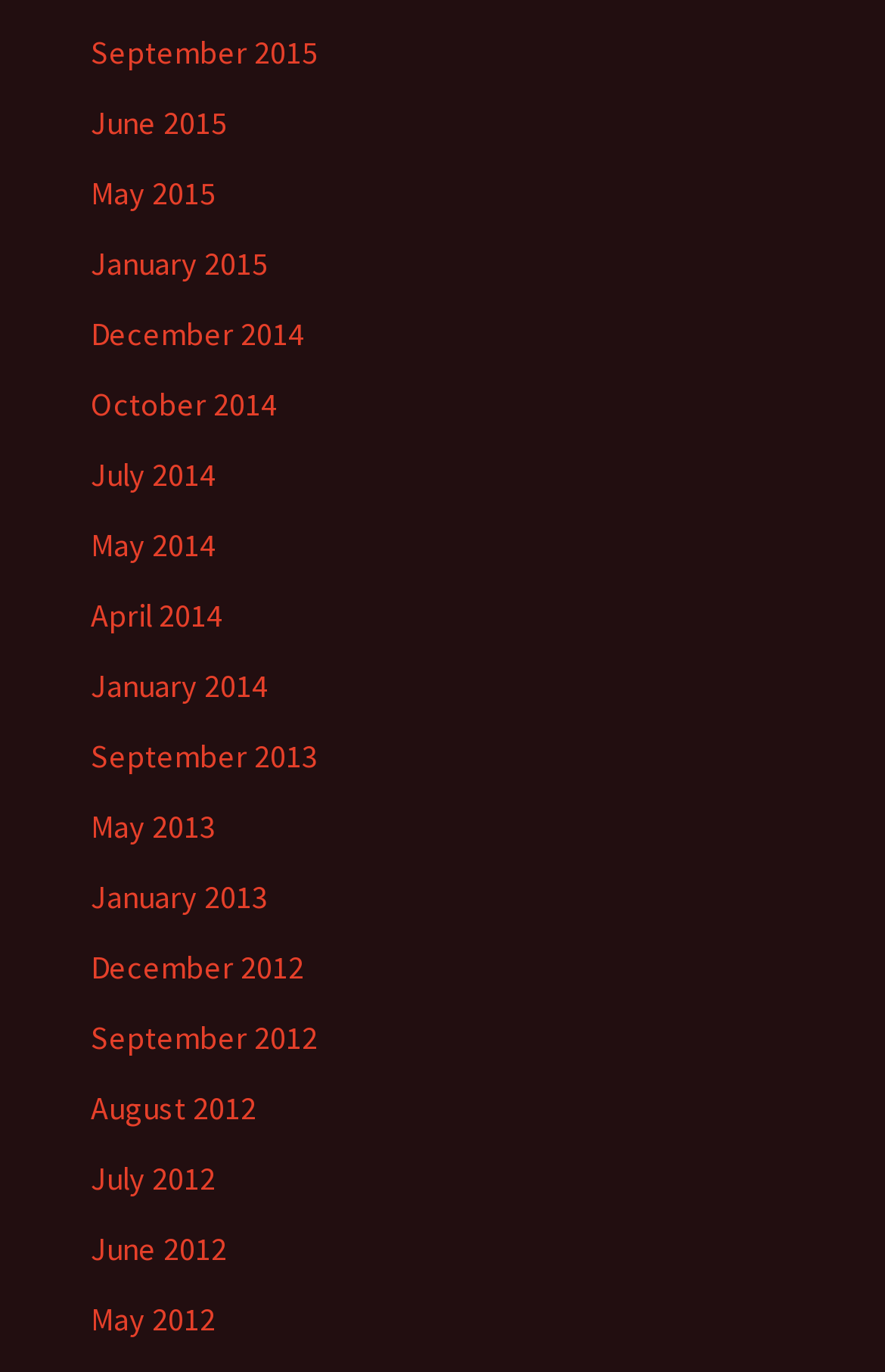Please locate the bounding box coordinates of the element that should be clicked to achieve the given instruction: "view May 2012".

[0.103, 0.946, 0.244, 0.976]